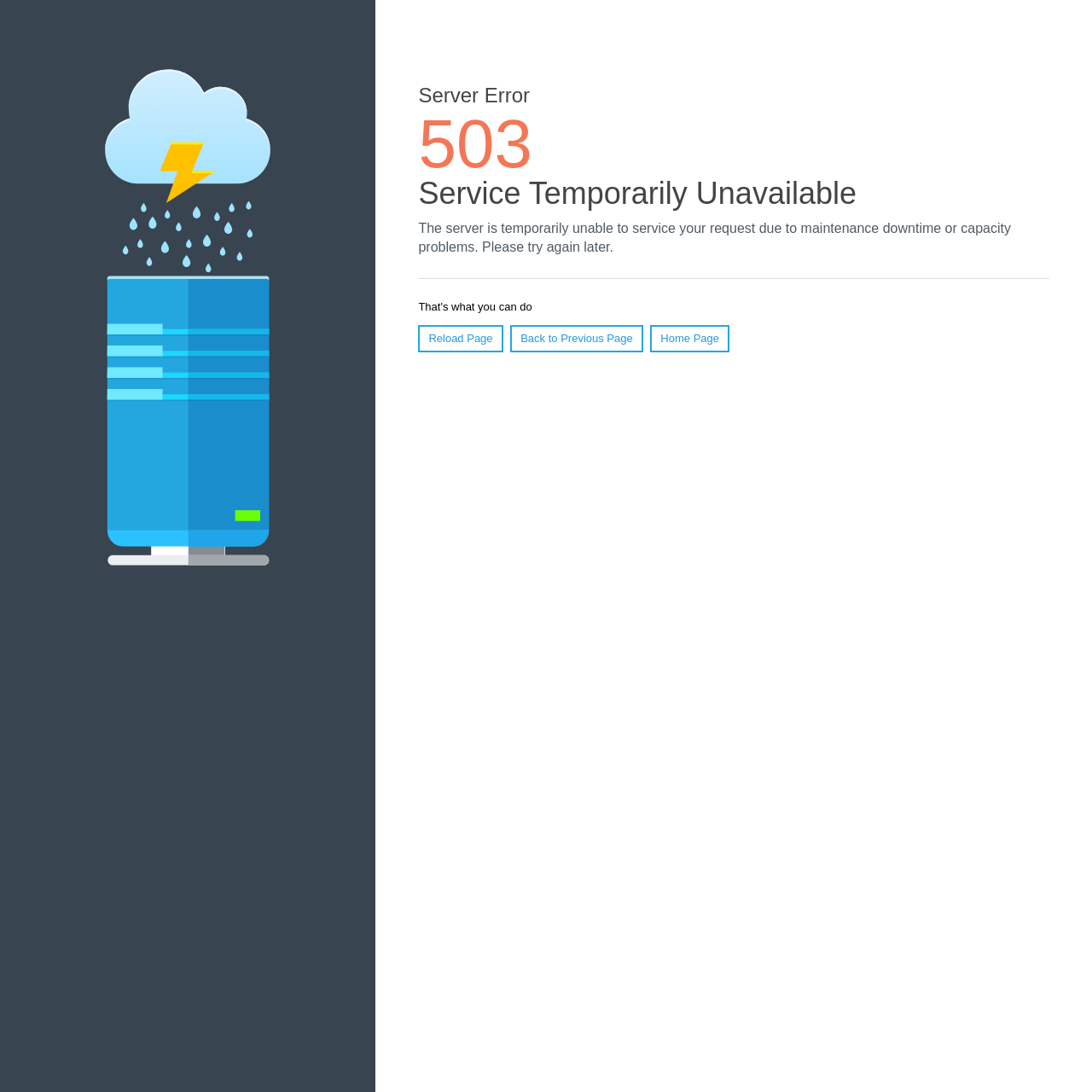Can you find the bounding box coordinates for the UI element given this description: "Home Page"? Provide the coordinates as four float numbers between 0 and 1: [left, top, right, bottom].

[0.596, 0.298, 0.668, 0.323]